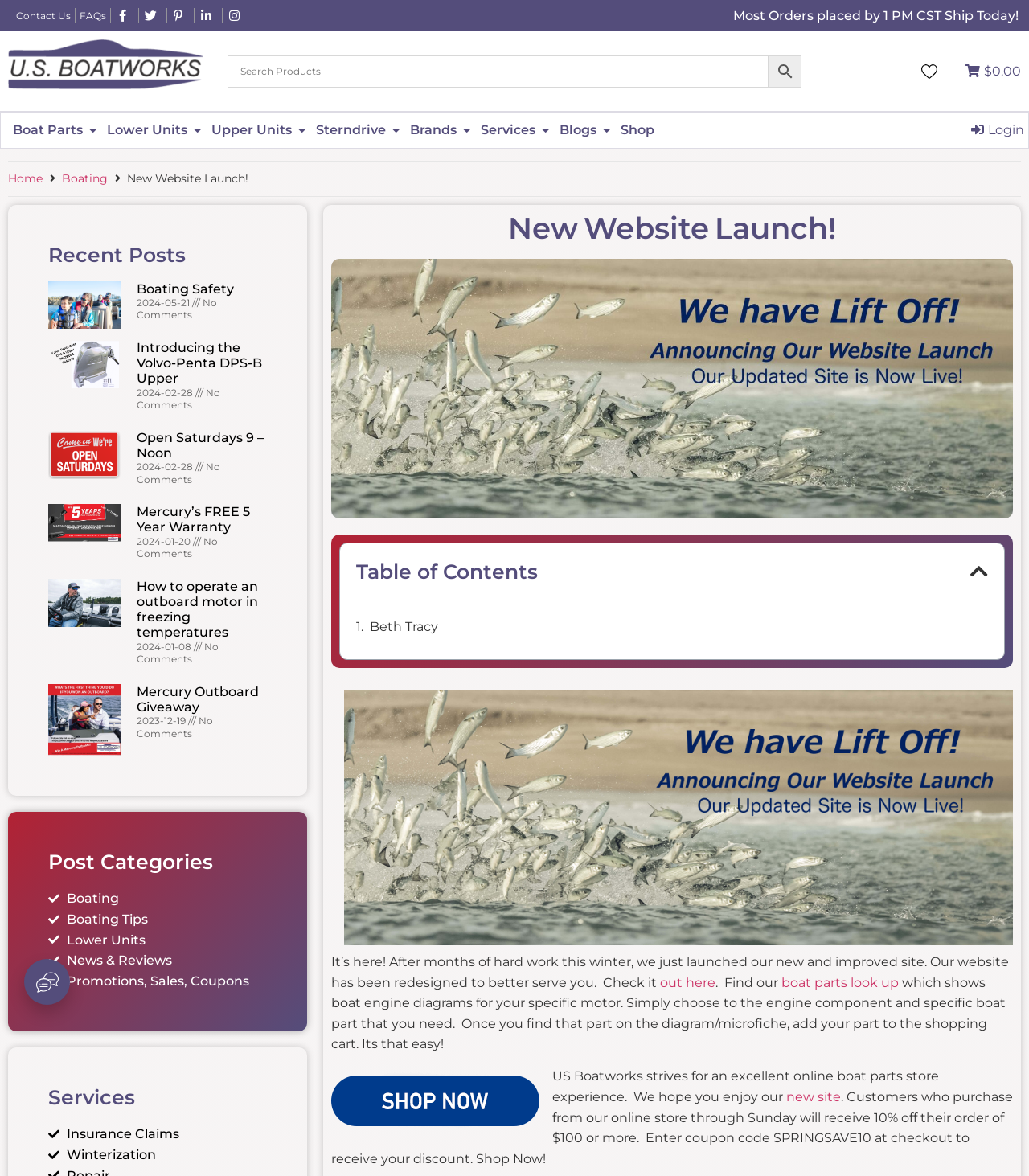Locate the bounding box of the UI element based on this description: "parent_node: Boating Safety". Provide four float numbers between 0 and 1 as [left, top, right, bottom].

[0.047, 0.239, 0.117, 0.282]